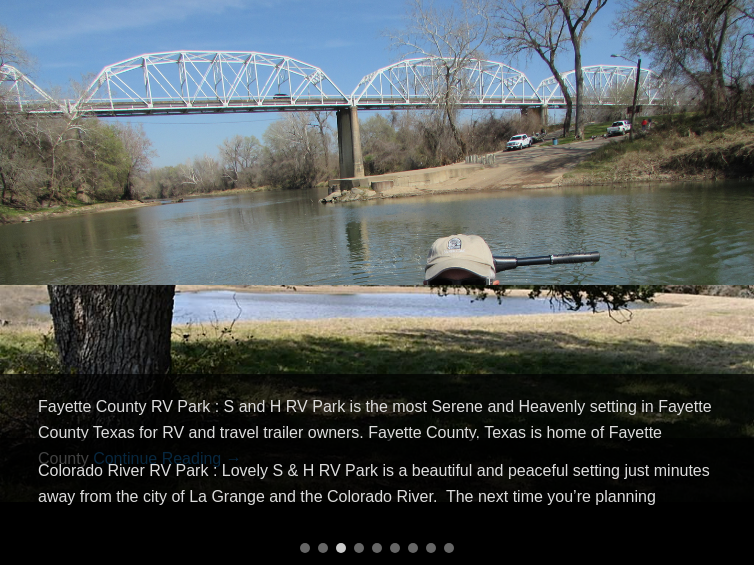What type of owners is the park ideal for?
Provide an in-depth answer to the question, covering all aspects.

According to the caption, the S & H RV Park is an ideal location for RV and travel trailer owners, suggesting that the park provides facilities and amenities catering to their needs.